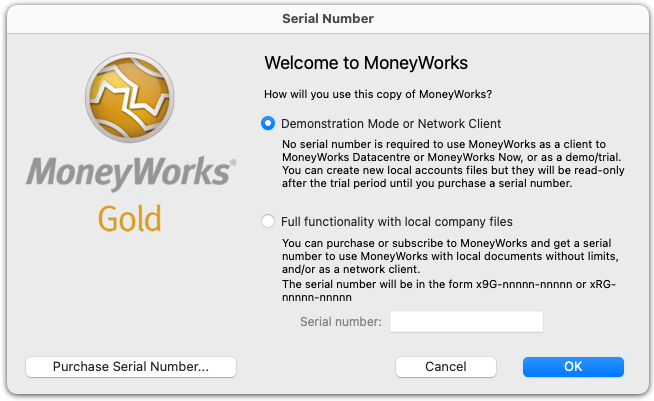Answer the following query concisely with a single word or phrase:
What is required for full functionality of MoneyWorks?

Serial number